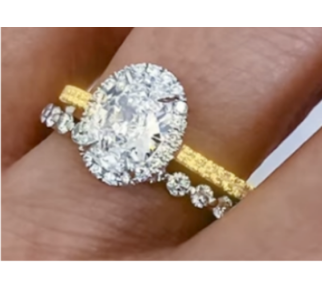Is the ring designed for a classic or contemporary aesthetic?
Please respond to the question with as much detail as possible.

The caption highlights the harmony of the ring's components, which exemplifies a contemporary yet timeless aesthetic, suggesting that the ring is designed for those seeking a unique and custom-designed piece of jewelry that stands out from mass-produced options.